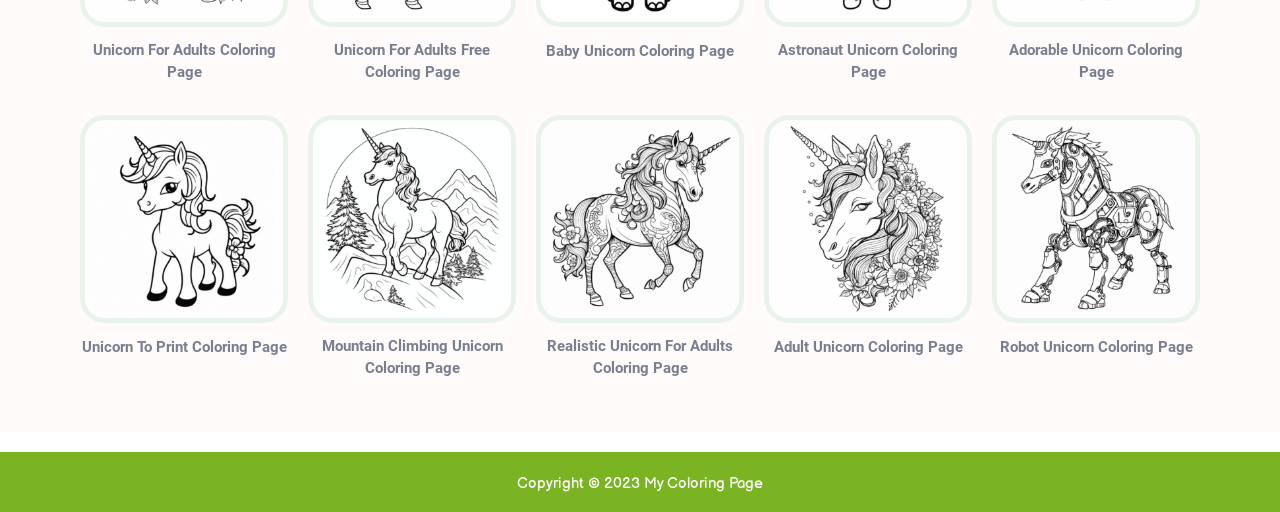Locate the bounding box coordinates of the clickable element to fulfill the following instruction: "Access Adult unicorn coloring page". Provide the coordinates as four float numbers between 0 and 1 in the format [left, top, right, bottom].

[0.597, 0.225, 0.759, 0.631]